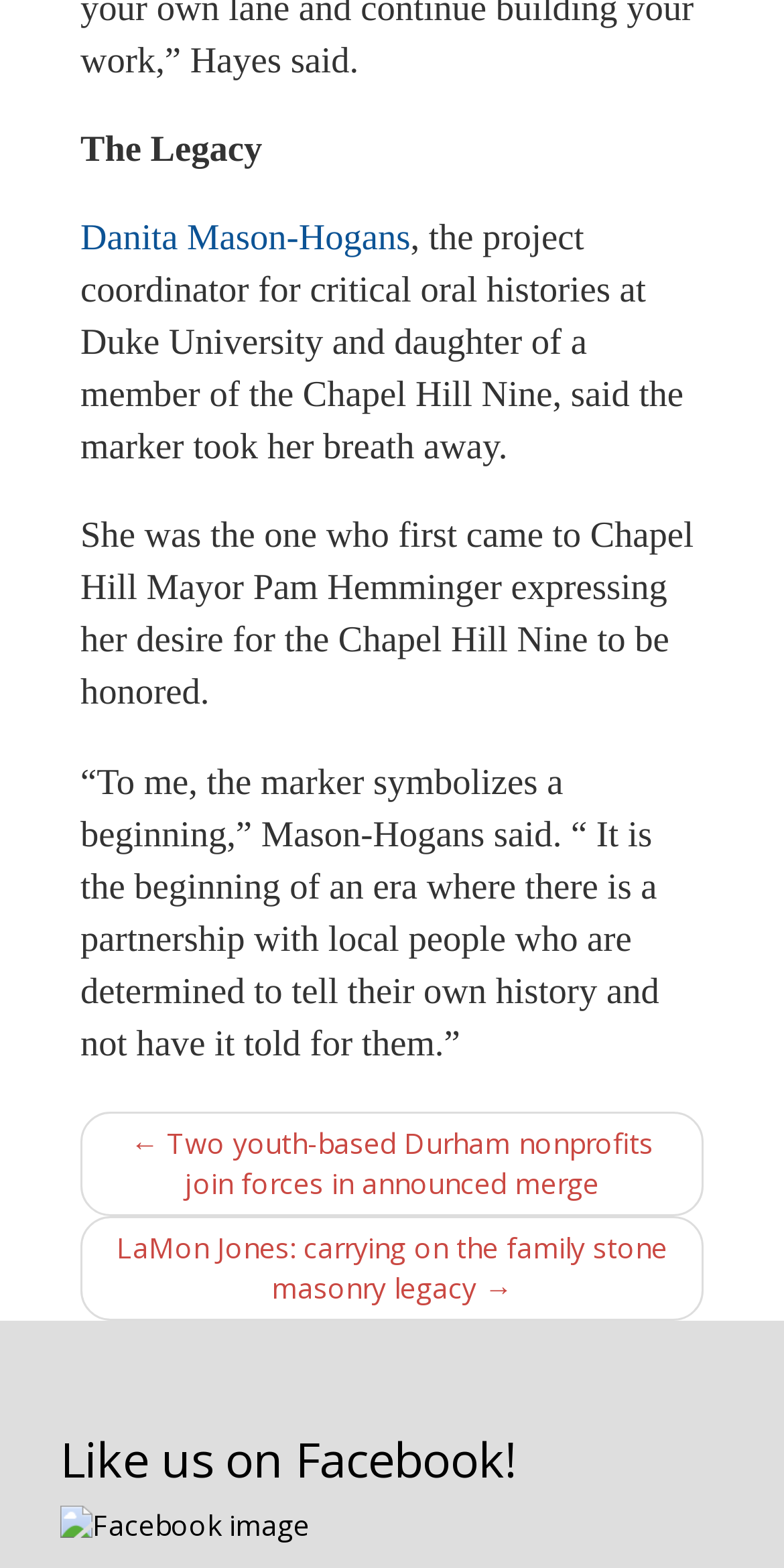Given the element description "Danita Mason-Hogans", identify the bounding box of the corresponding UI element.

[0.103, 0.139, 0.524, 0.164]